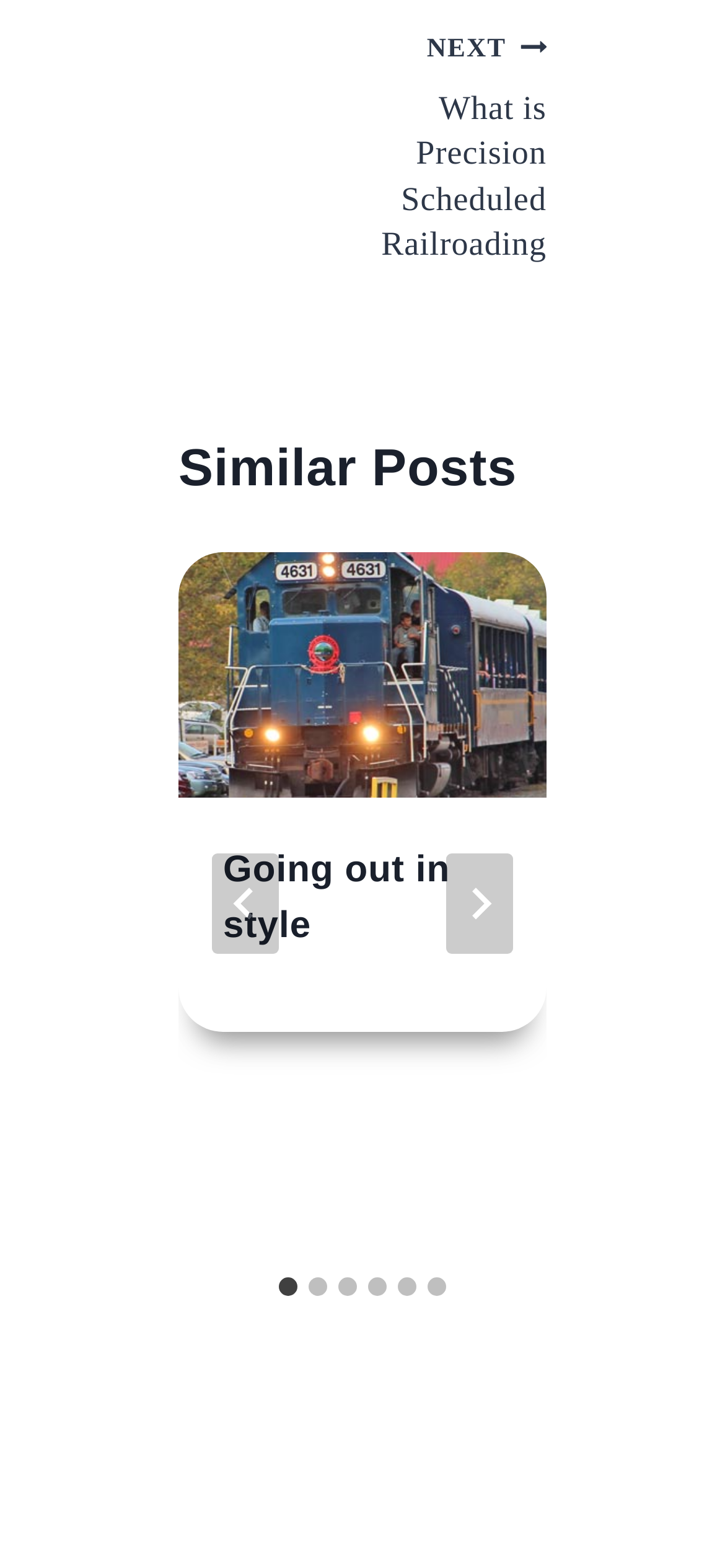Refer to the image and answer the question with as much detail as possible: How many slides are available in the 'Similar Posts' section?

The 'Similar Posts' section contains a tablist with 6 tabs, each representing a slide, and the user can navigate through these slides using the 'Go to last slide' and 'Next' buttons.